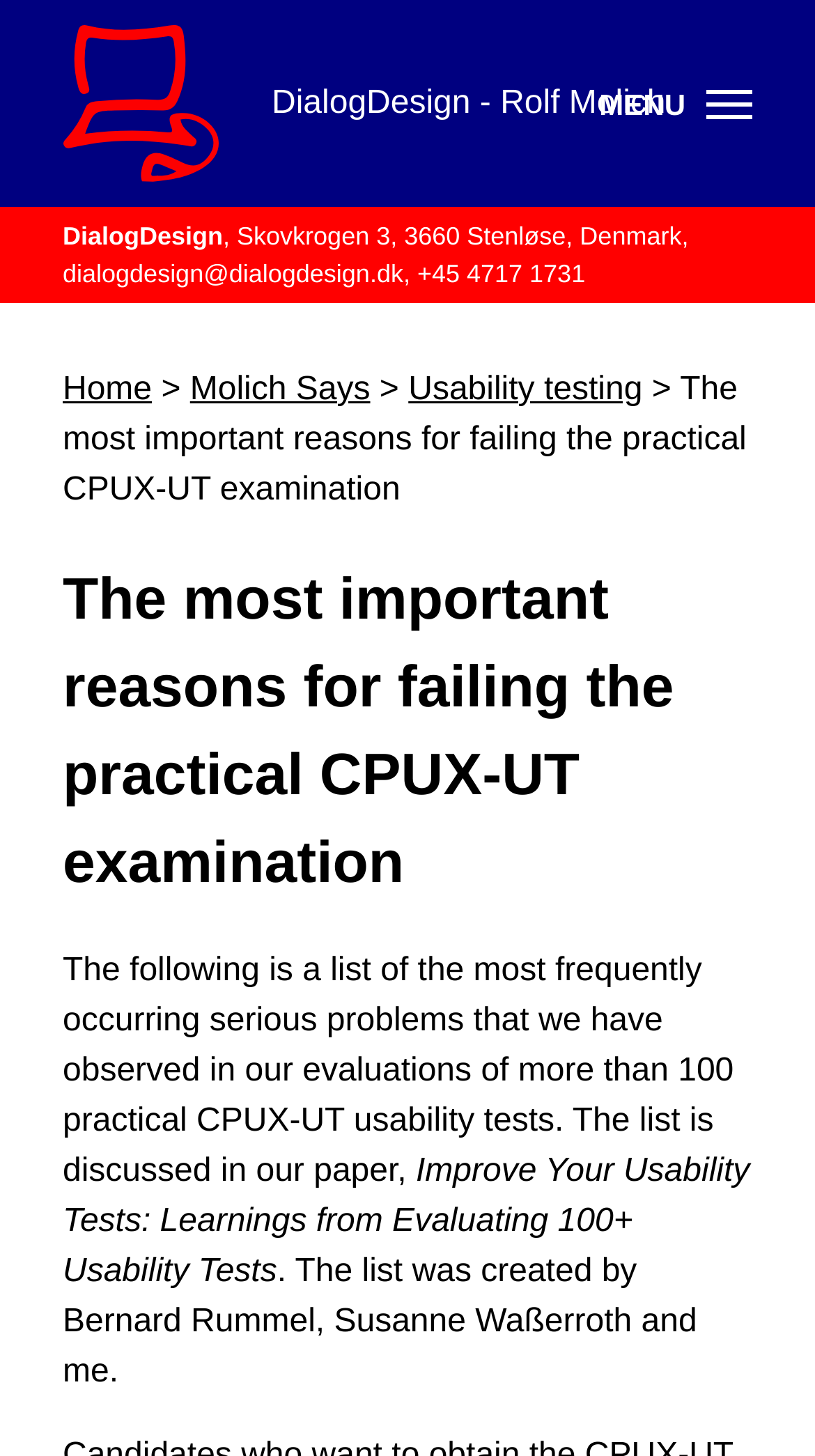Locate the UI element described by Menu in the provided webpage screenshot. Return the bounding box coordinates in the format (top-left x, top-left y, bottom-right x, bottom-right y), ensuring all values are between 0 and 1.

[0.735, 0.06, 0.923, 0.083]